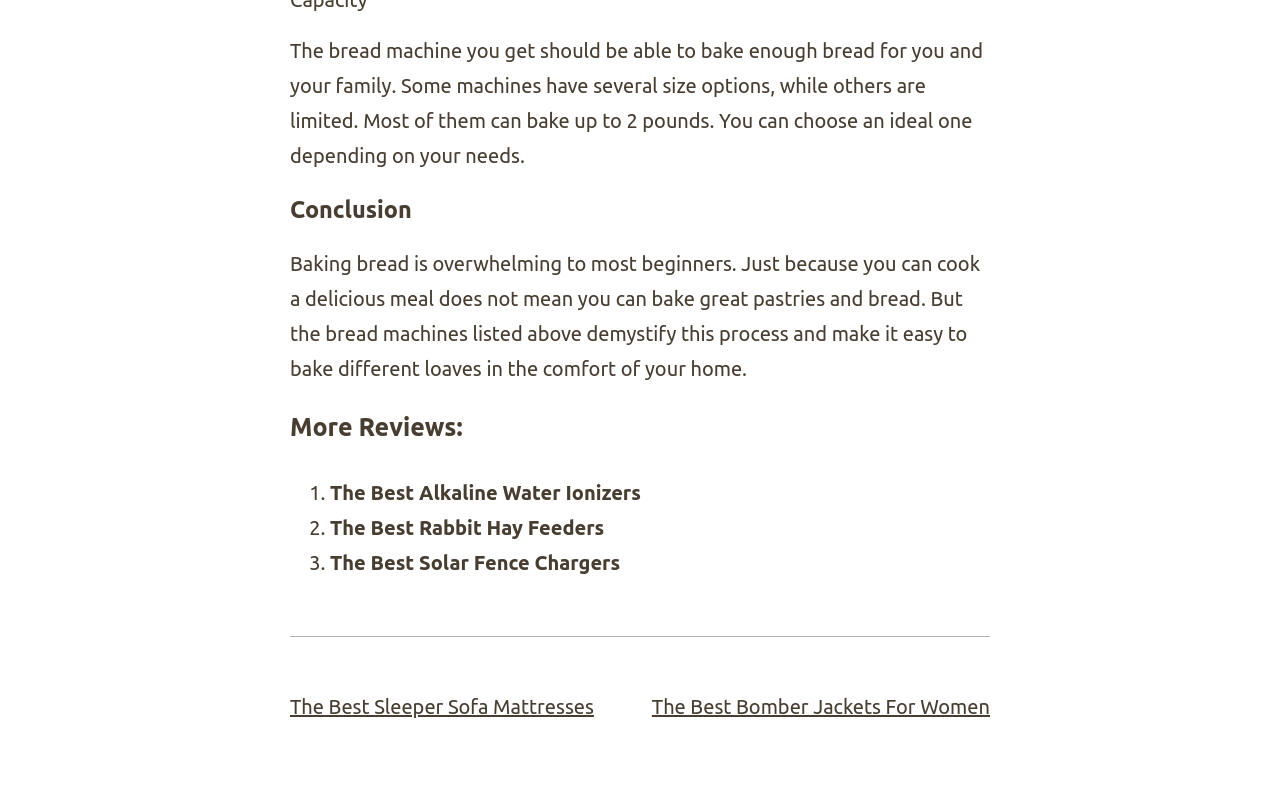Locate the bounding box coordinates of the element that should be clicked to execute the following instruction: "Click on 'The Best Alkaline Water Ionizers'".

[0.258, 0.597, 0.501, 0.625]